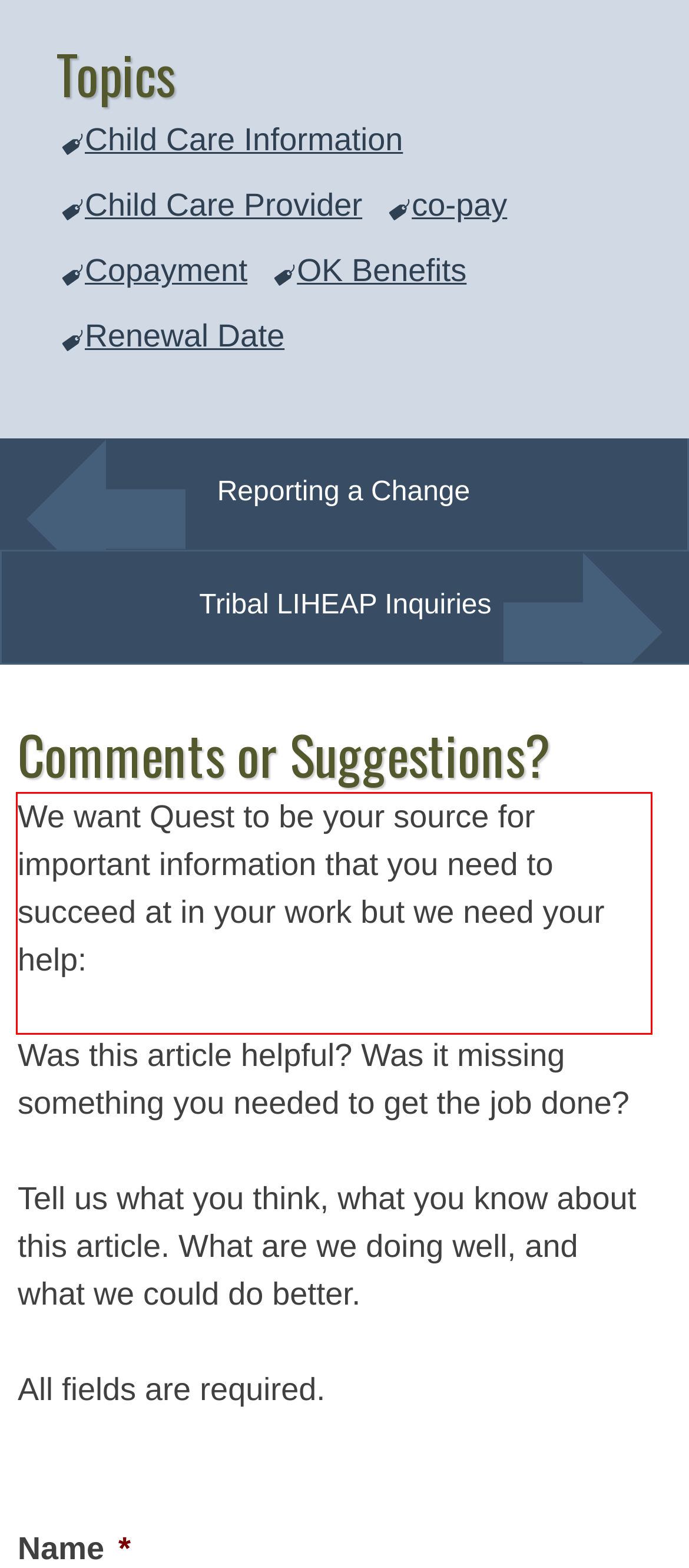Examine the screenshot of the webpage, locate the red bounding box, and perform OCR to extract the text contained within it.

We want Quest to be your source for important information that you need to succeed at in your work but we need your help: